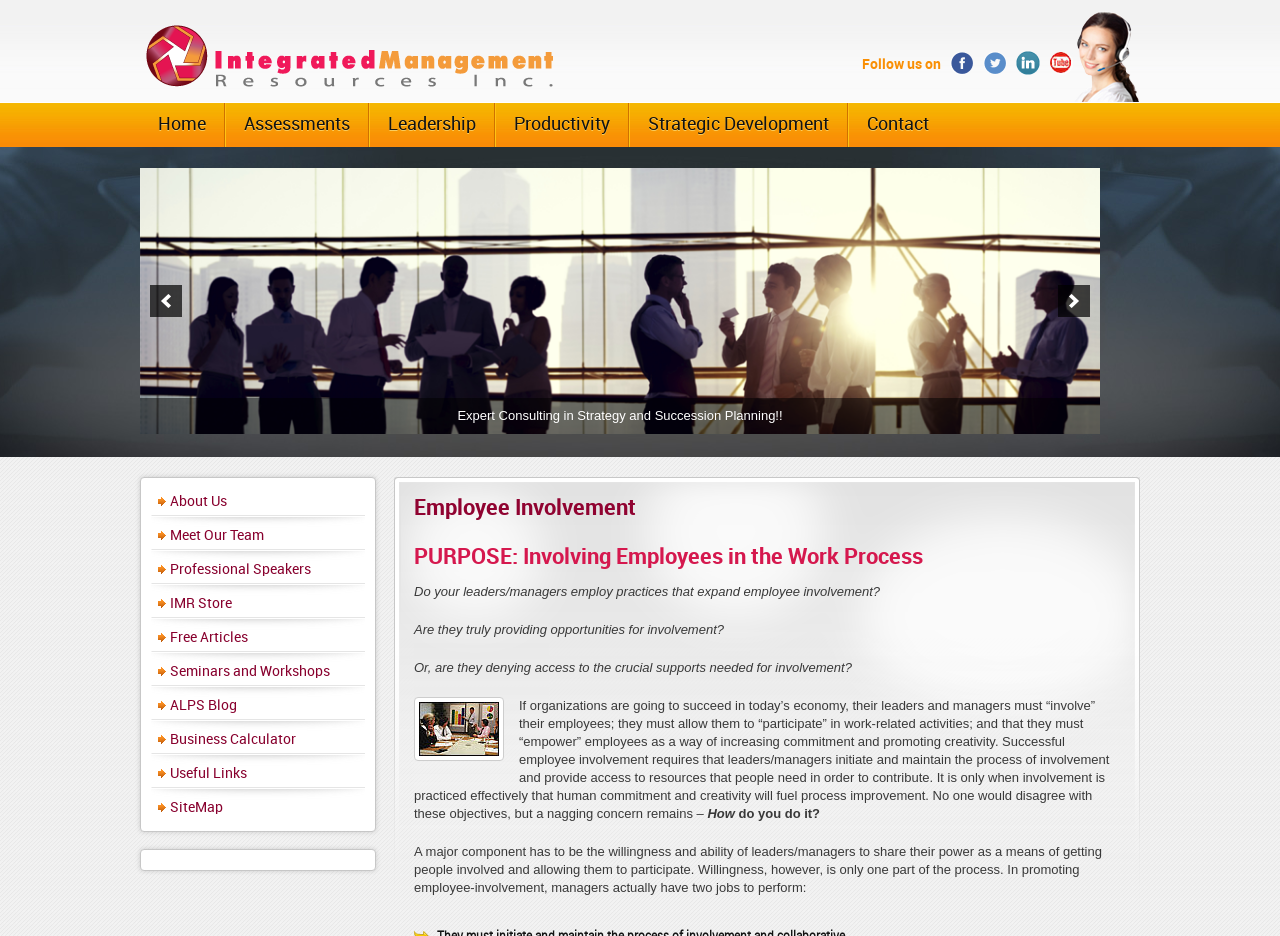Determine the bounding box for the UI element that matches this description: "Free Articles".

[0.123, 0.674, 0.285, 0.689]